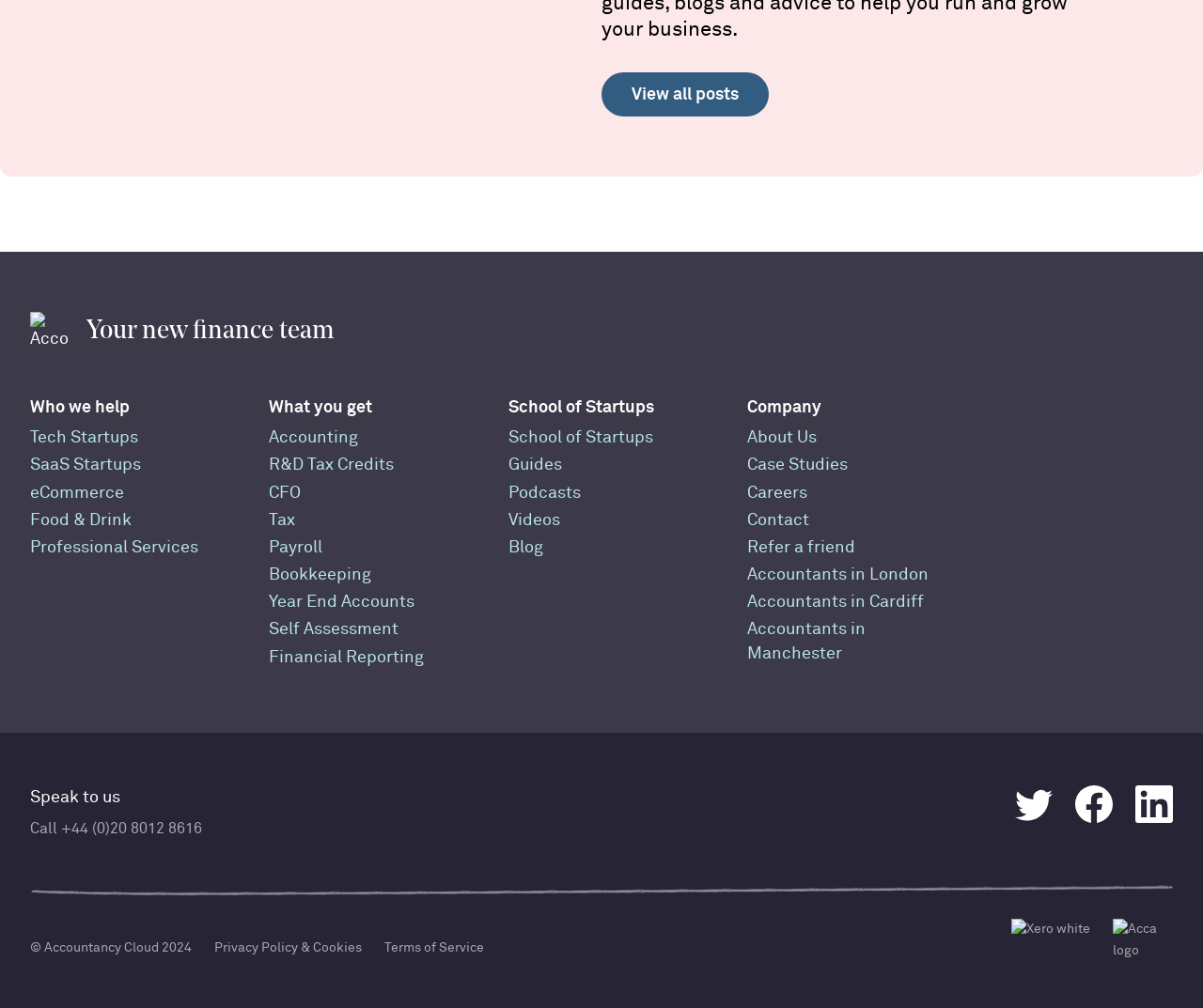What is the main service offered by this company?
Examine the image closely and answer the question with as much detail as possible.

Based on the links and text on the webpage, it appears that the company offers various accounting services, including accounting, R&D tax credits, CFO, tax, payroll, bookkeeping, and year-end accounts.